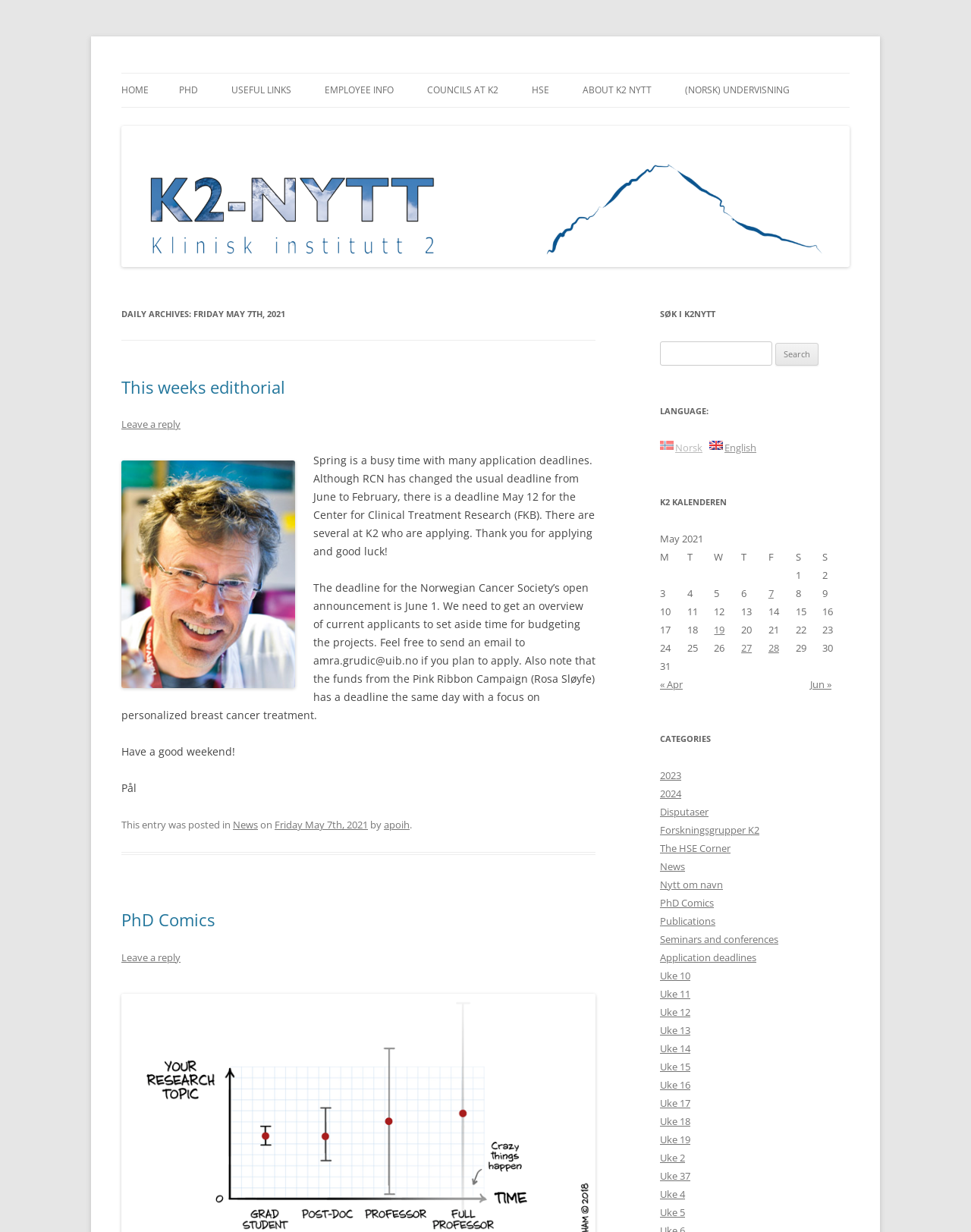Bounding box coordinates are to be given in the format (top-left x, top-left y, bottom-right x, bottom-right y). All values must be floating point numbers between 0 and 1. Provide the bounding box coordinate for the UI element described as: Councils at K2

[0.44, 0.06, 0.513, 0.087]